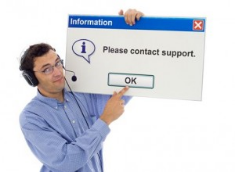What is the message on the sign?
Answer the question with a single word or phrase derived from the image.

Please contact support